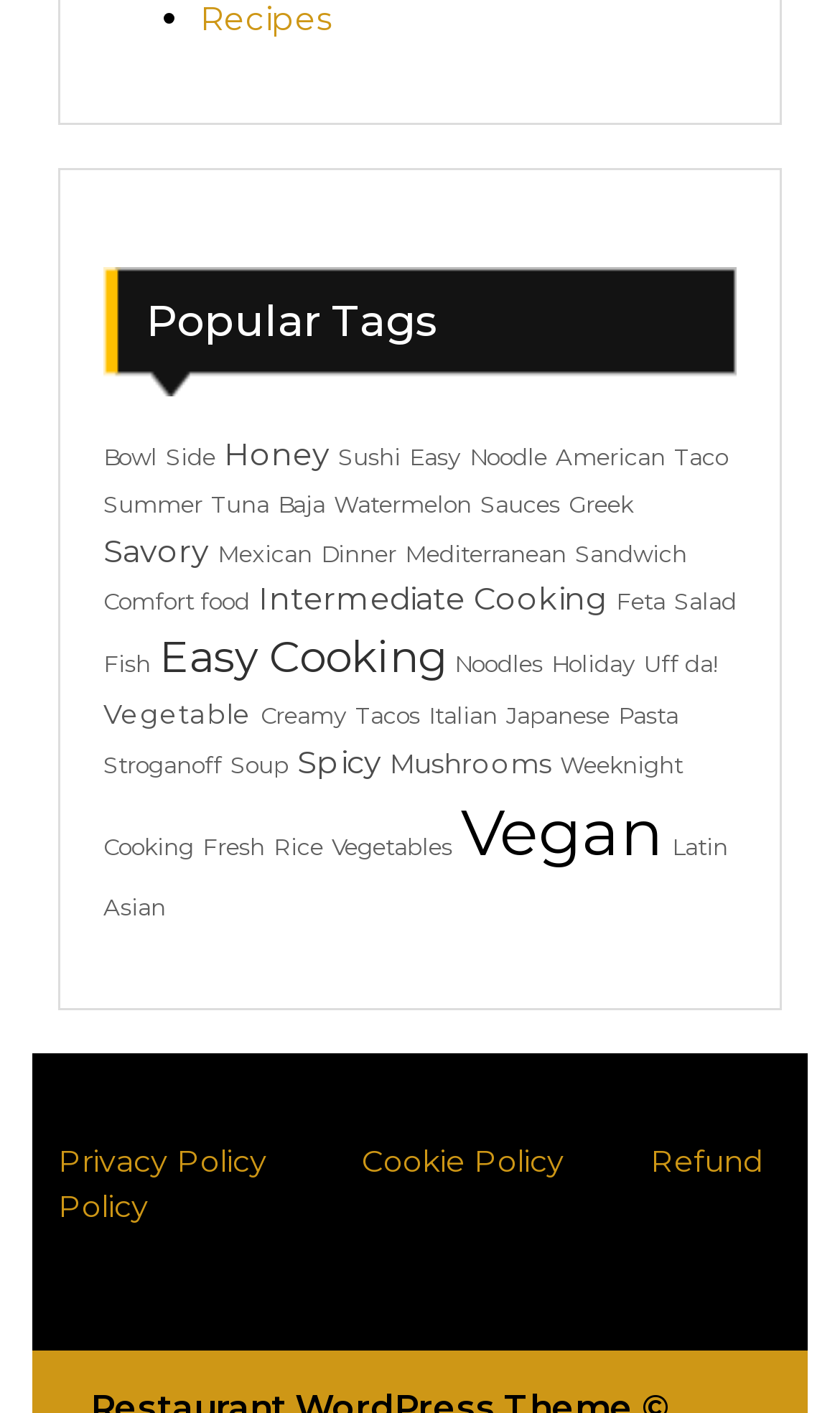Please find the bounding box coordinates of the section that needs to be clicked to achieve this instruction: "Select the Bowl tag".

[0.123, 0.314, 0.187, 0.333]